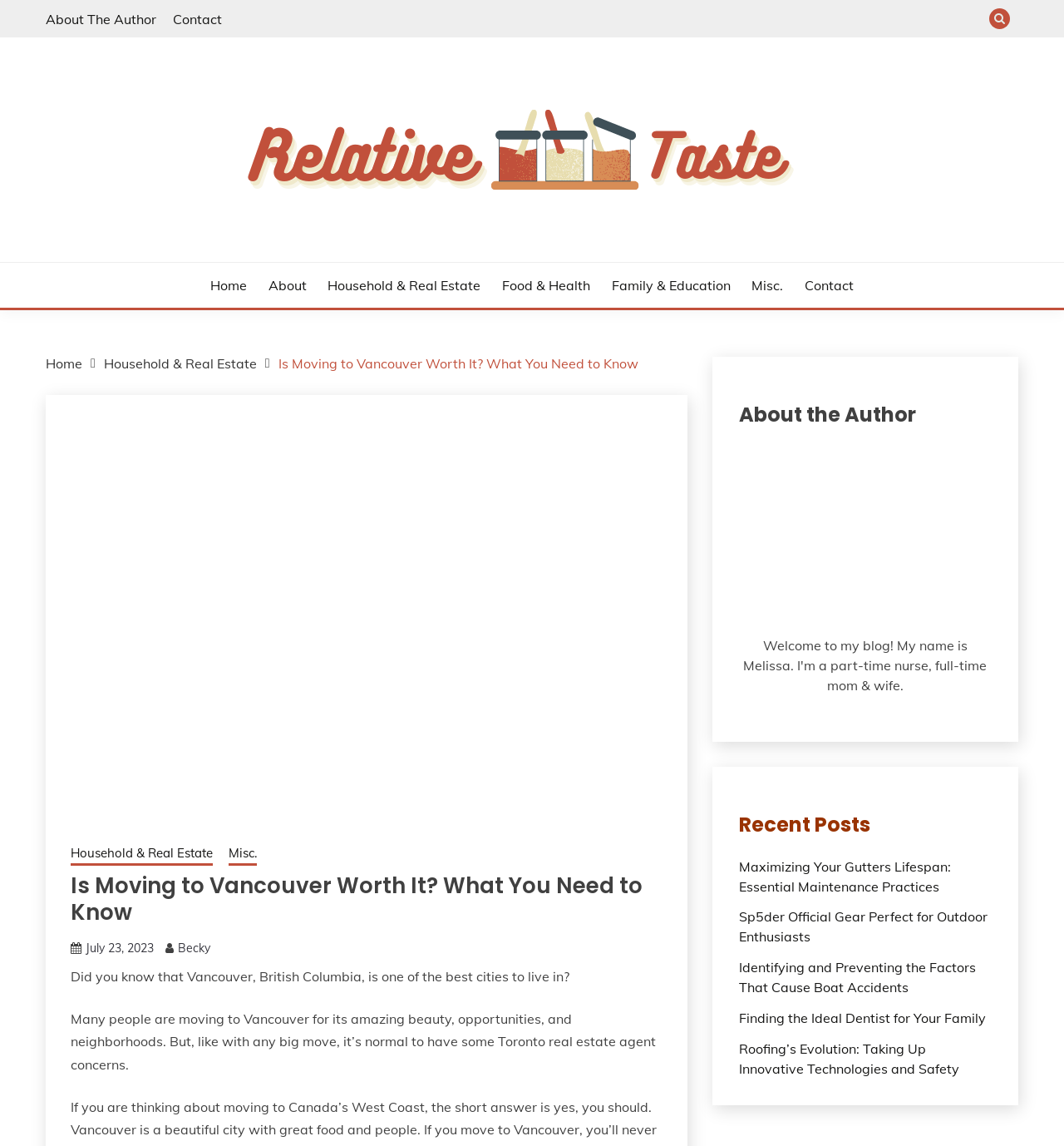Can you determine the main header of this webpage?

Is Moving to Vancouver Worth It? What You Need to Know